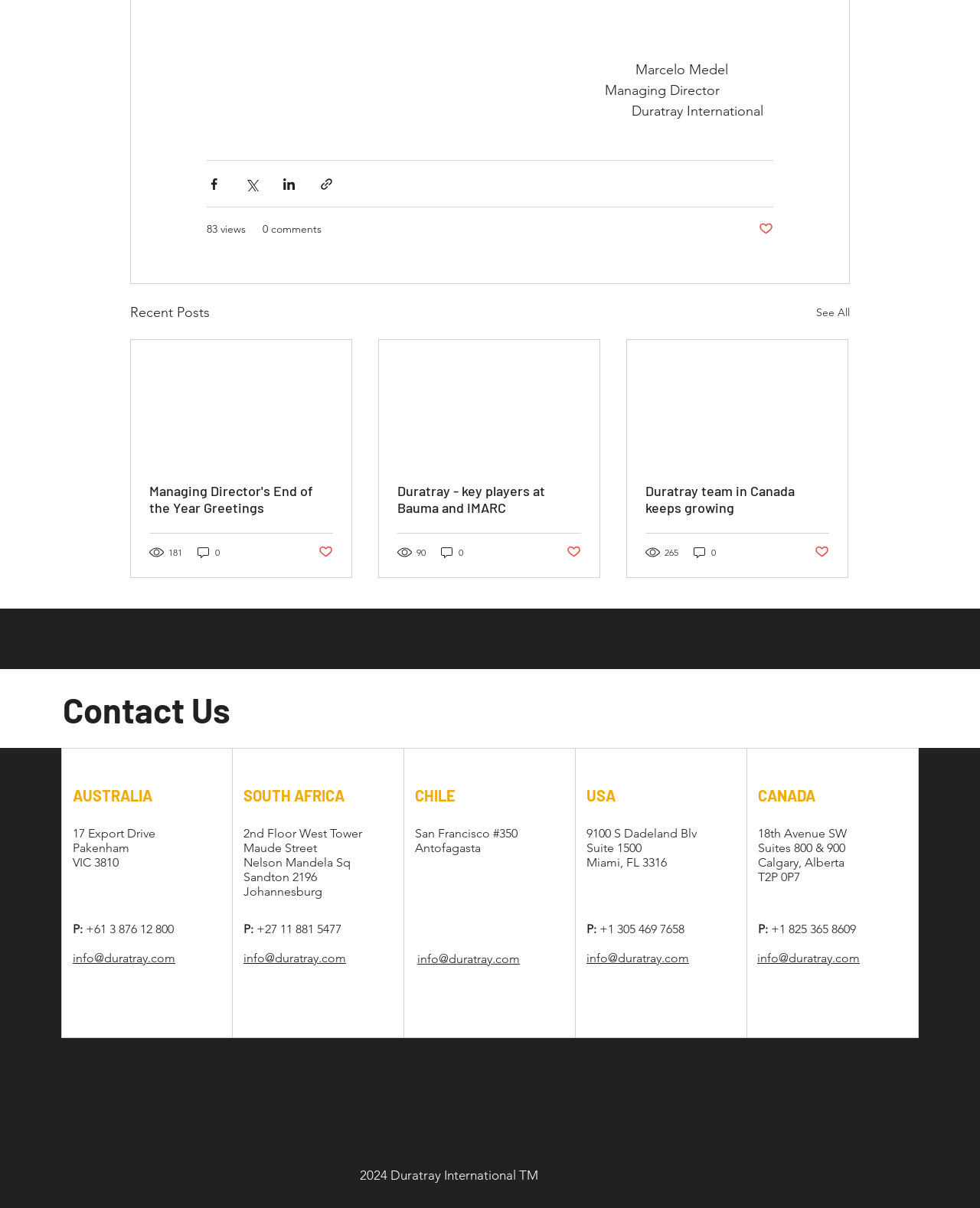Provide a brief response to the question using a single word or phrase: 
What is the name of the Managing Director?

Marcelo Medel